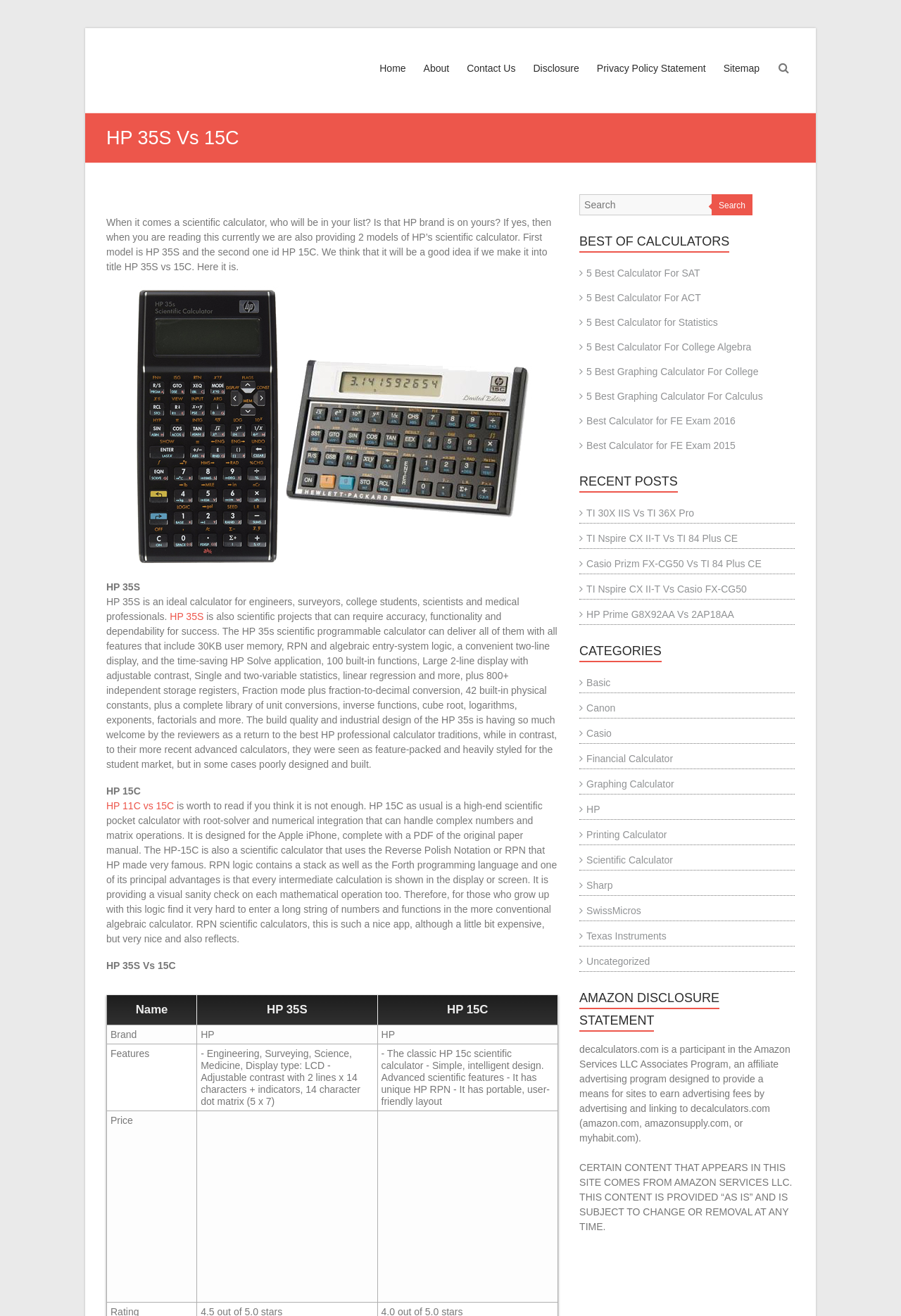Extract the text of the main heading from the webpage.

HP 35S Vs 15C